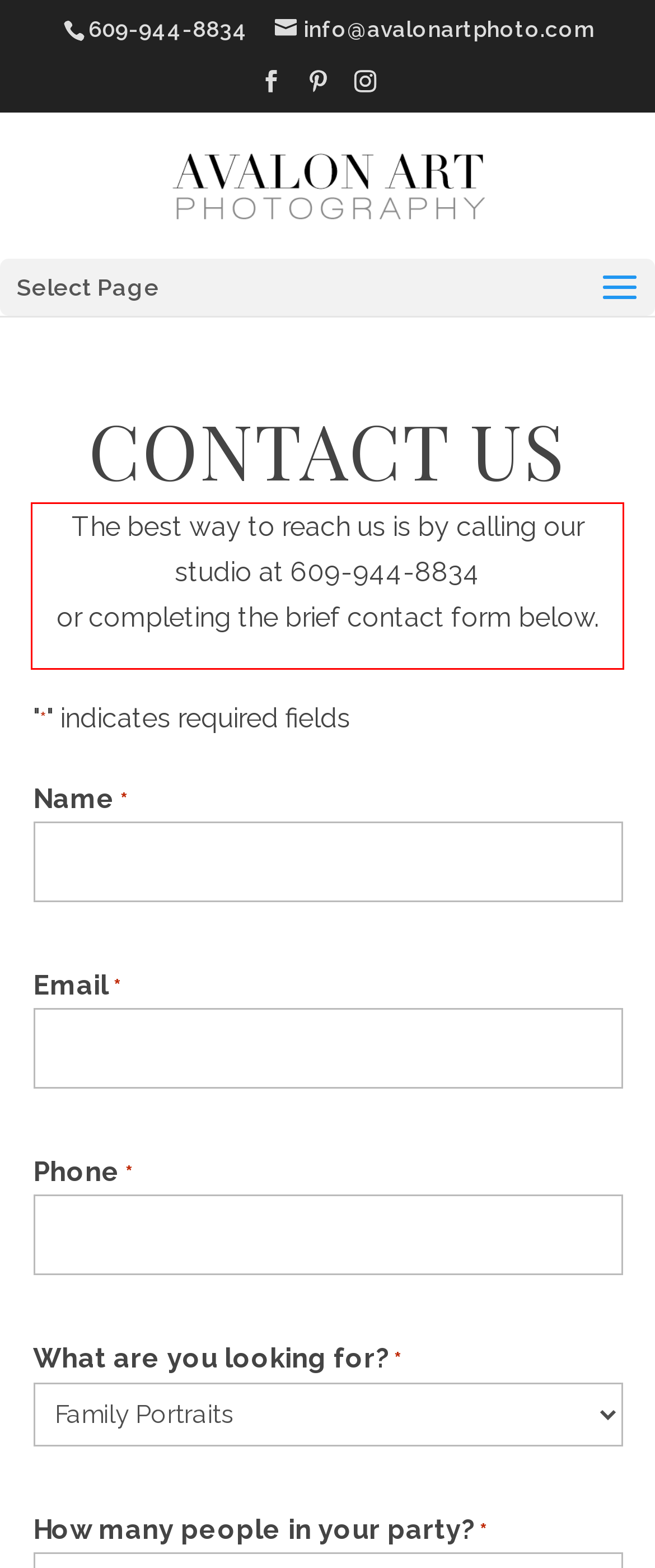You are given a webpage screenshot with a red bounding box around a UI element. Extract and generate the text inside this red bounding box.

The best way to reach us is by calling our studio at 609-944-8834 or completing the brief contact form below.